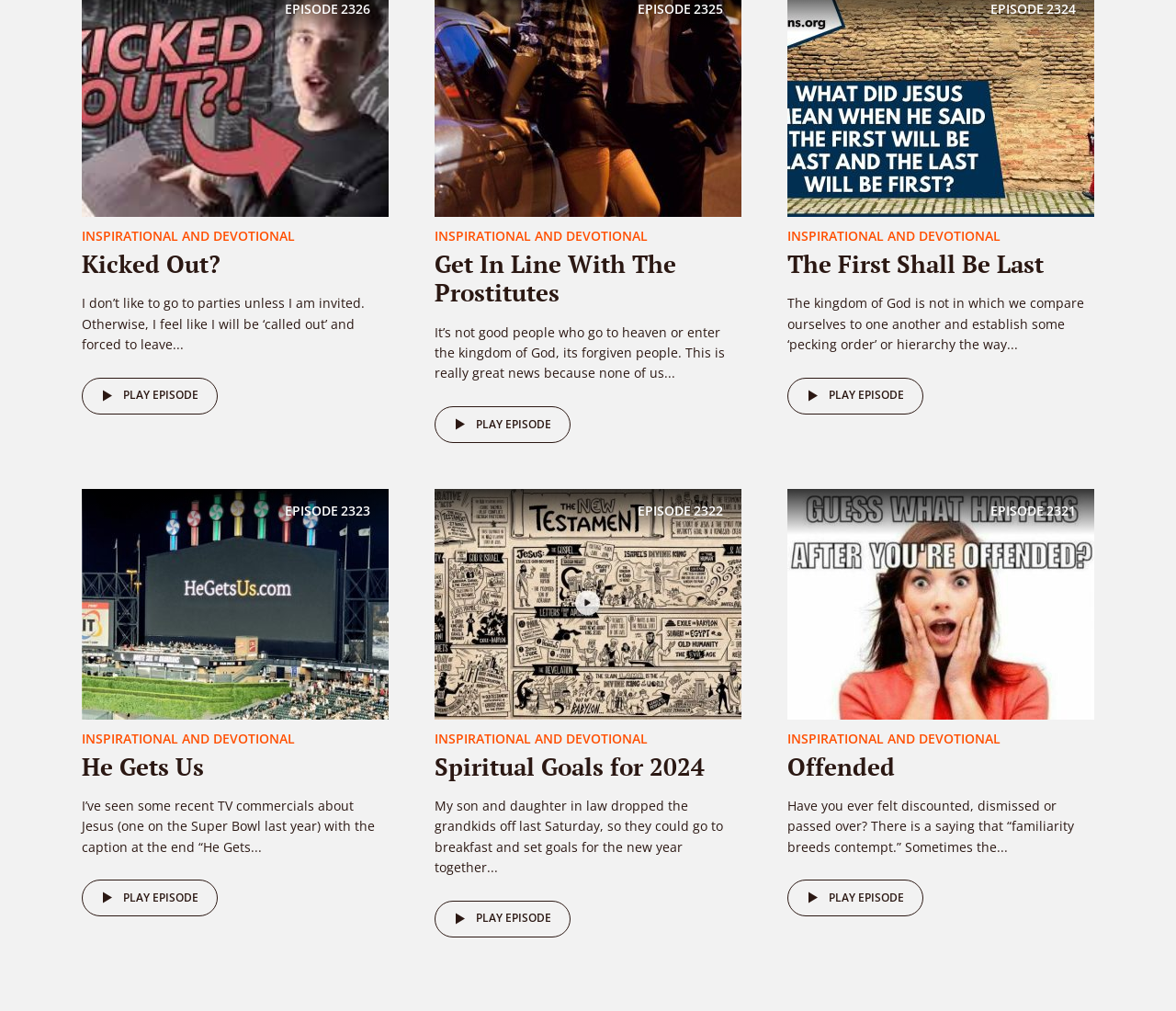Predict the bounding box coordinates for the UI element described as: "Spiritual Goals for 2024". The coordinates should be four float numbers between 0 and 1, presented as [left, top, right, bottom].

[0.37, 0.743, 0.599, 0.773]